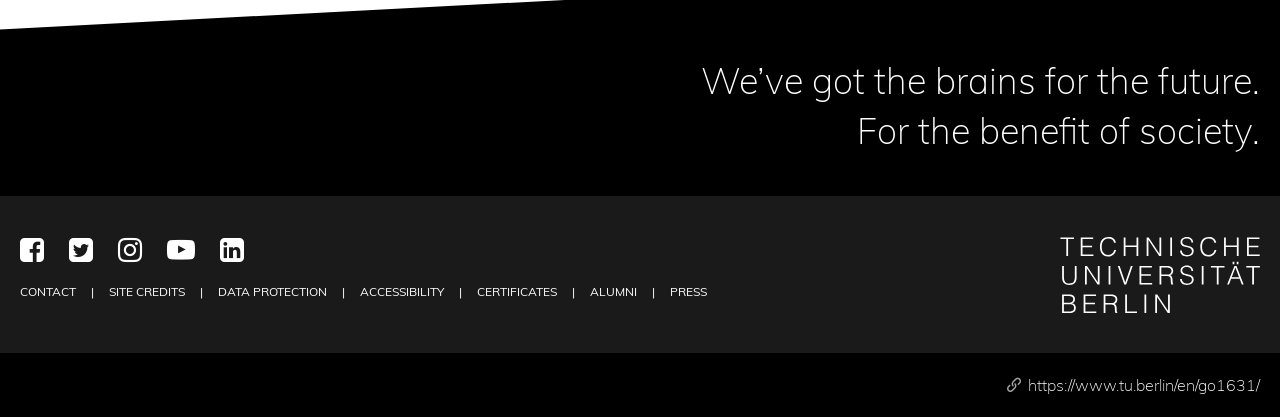Ascertain the bounding box coordinates for the UI element detailed here: "Site Credits". The coordinates should be provided as [left, top, right, bottom] with each value being a float between 0 and 1.

[0.073, 0.673, 0.156, 0.723]